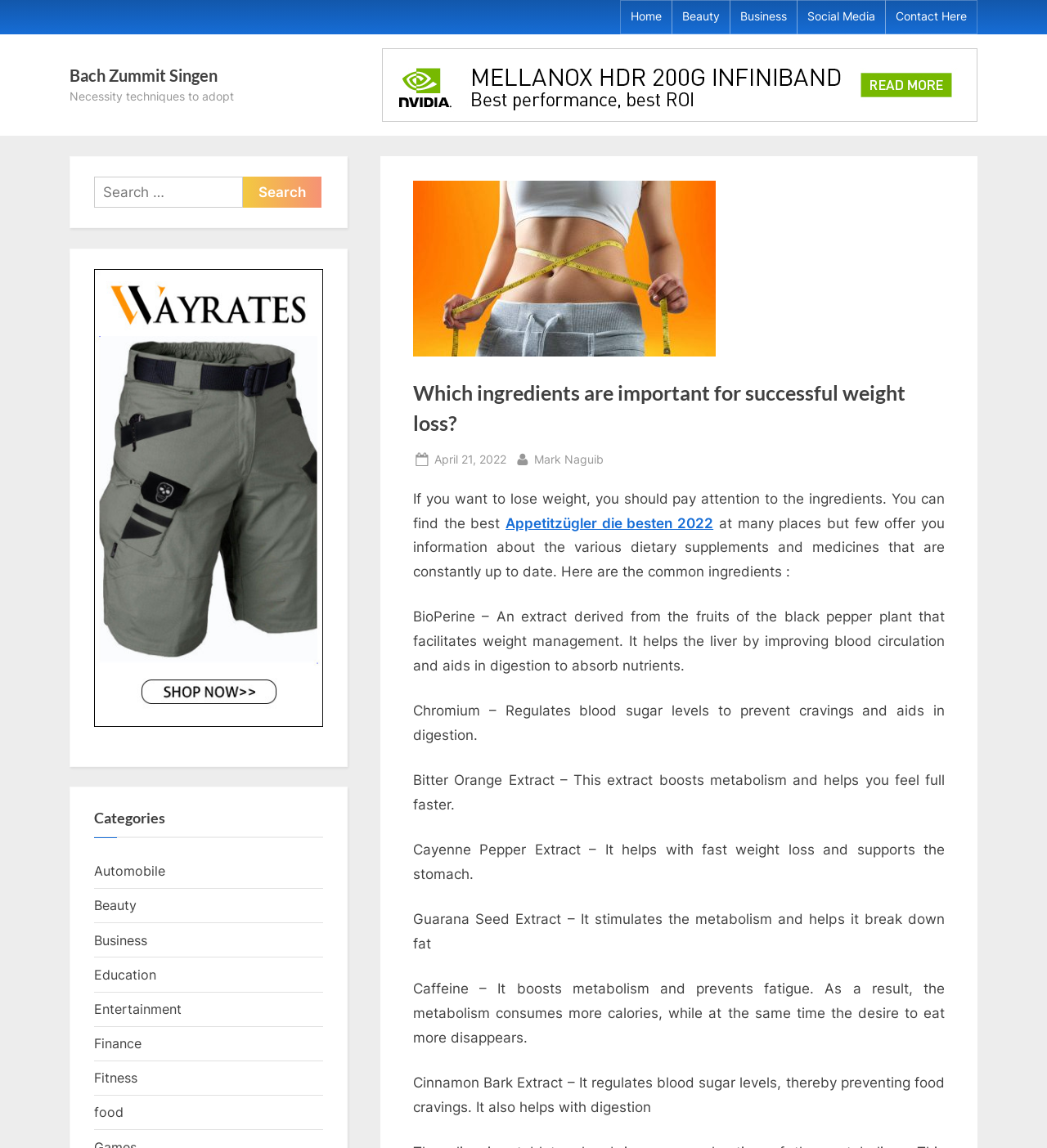What is the title of the article?
Analyze the screenshot and provide a detailed answer to the question.

I found the title of the article by looking at the header section of the webpage, which contains the text 'Which ingredients are important for successful weight loss?'.